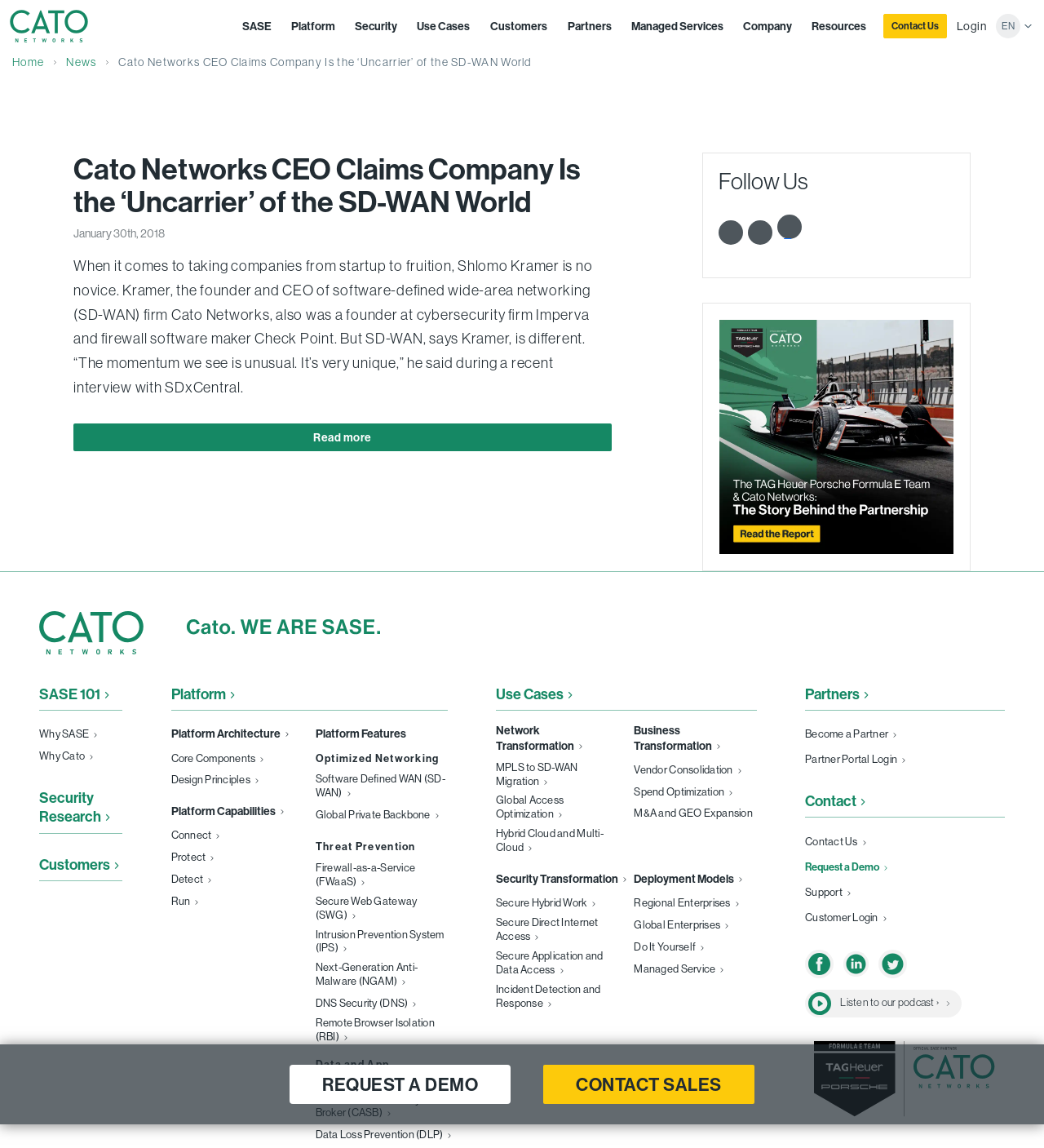Examine the image and give a thorough answer to the following question:
What is the purpose of the 'Follow Us' section?

The 'Follow Us' section is located at the bottom right corner of the webpage, and it contains links to Cato Networks' social media profiles, suggesting that its purpose is to allow users to follow the company on social media.